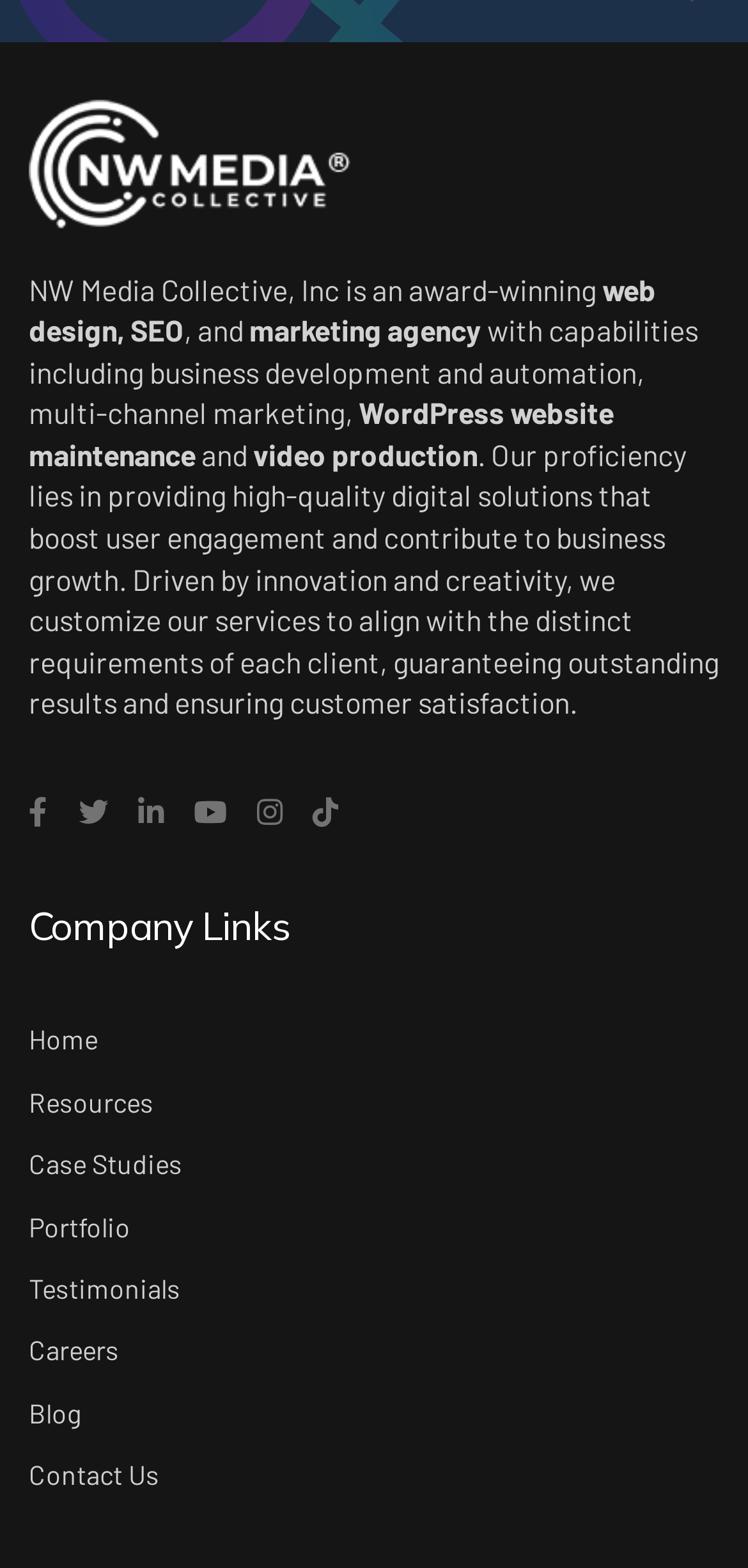Determine the bounding box coordinates for the area that should be clicked to carry out the following instruction: "Contact Us".

[0.038, 0.93, 0.213, 0.951]